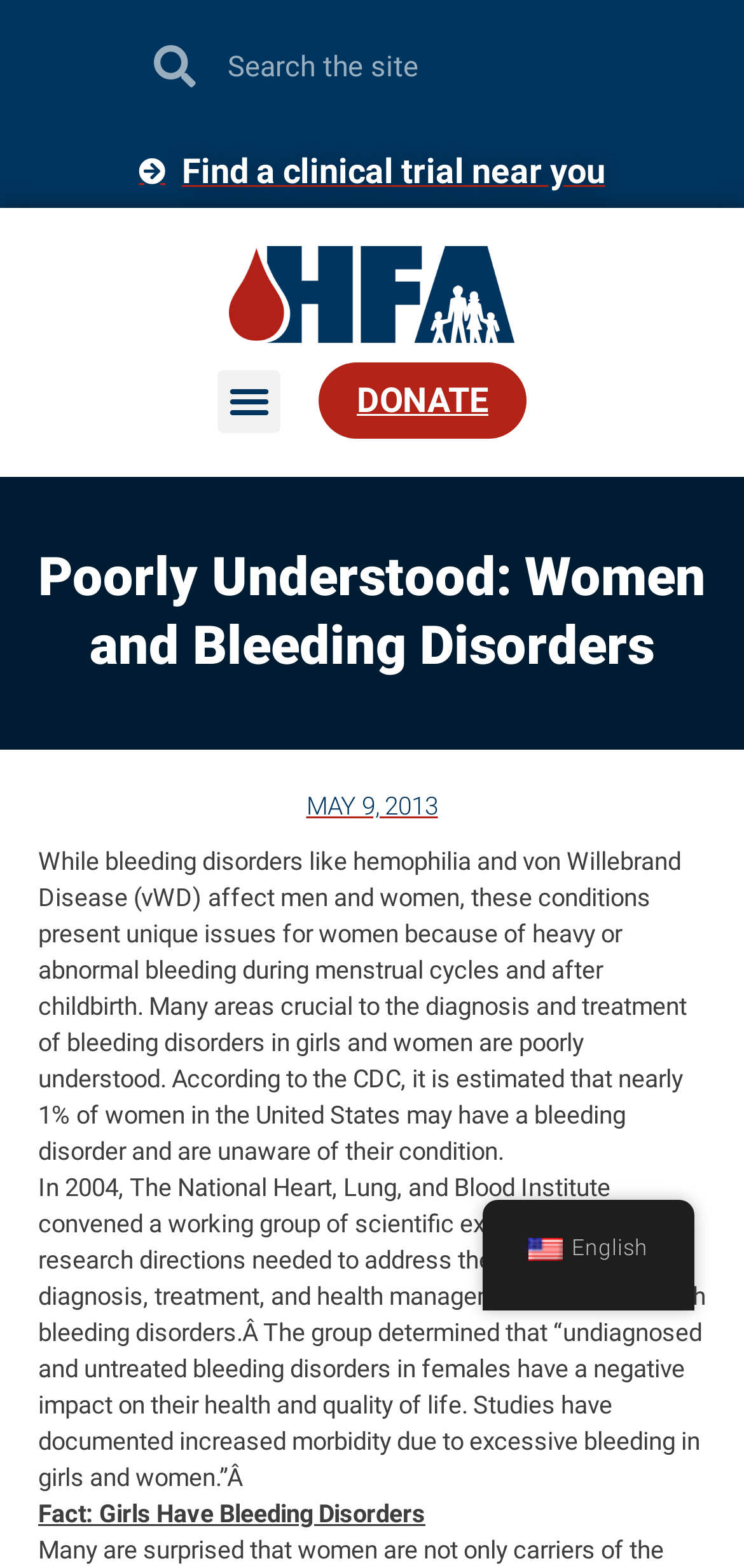What is the focus of the 2004 working group?
Give a single word or phrase as your answer by examining the image.

Research directions for women with bleeding disorders